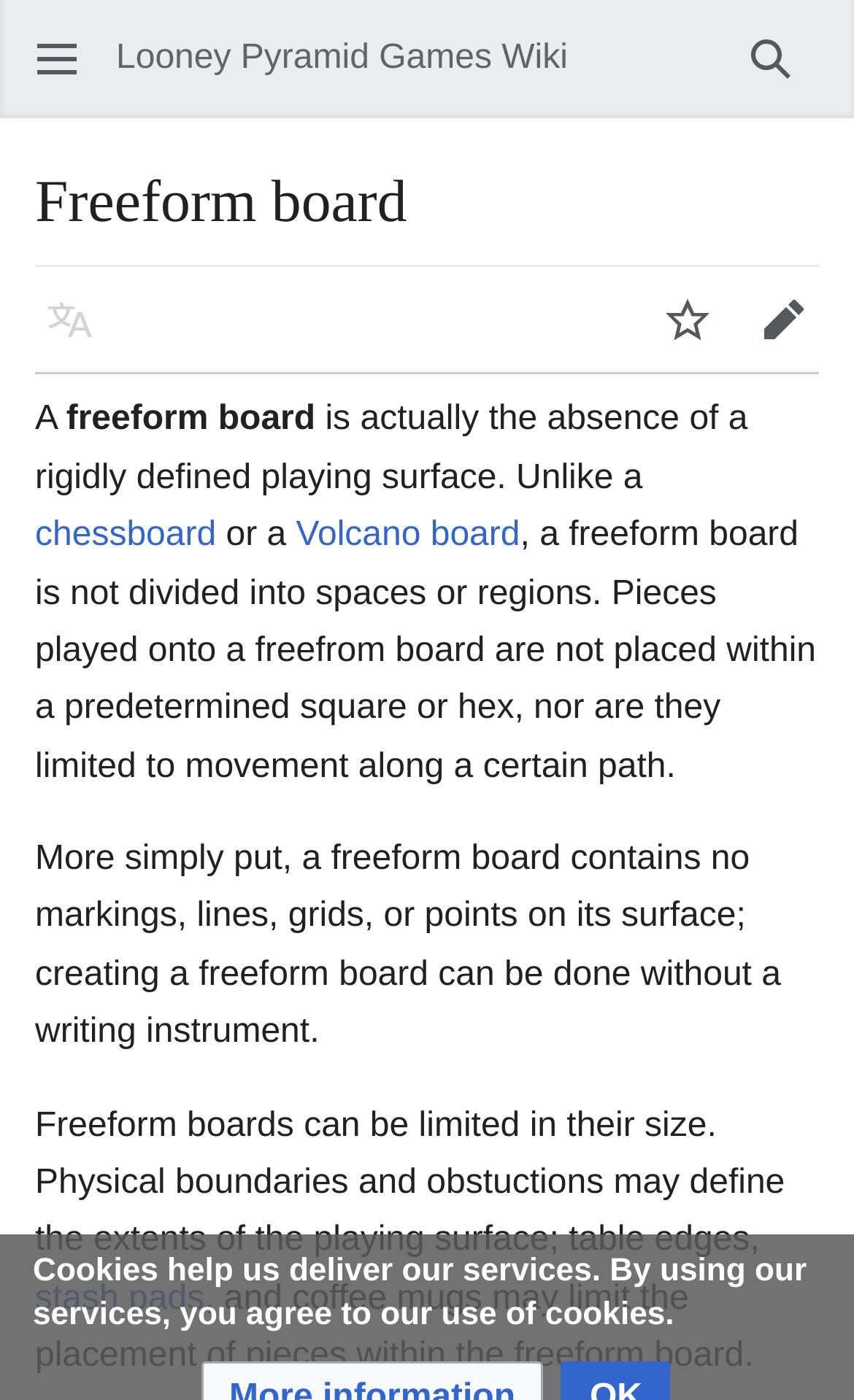Using the provided description Watch, find the bounding box coordinates for the UI element. Provide the coordinates in (top-left x, top-left y, bottom-right x, bottom-right y) format, ensuring all values are between 0 and 1.

[0.749, 0.194, 0.862, 0.263]